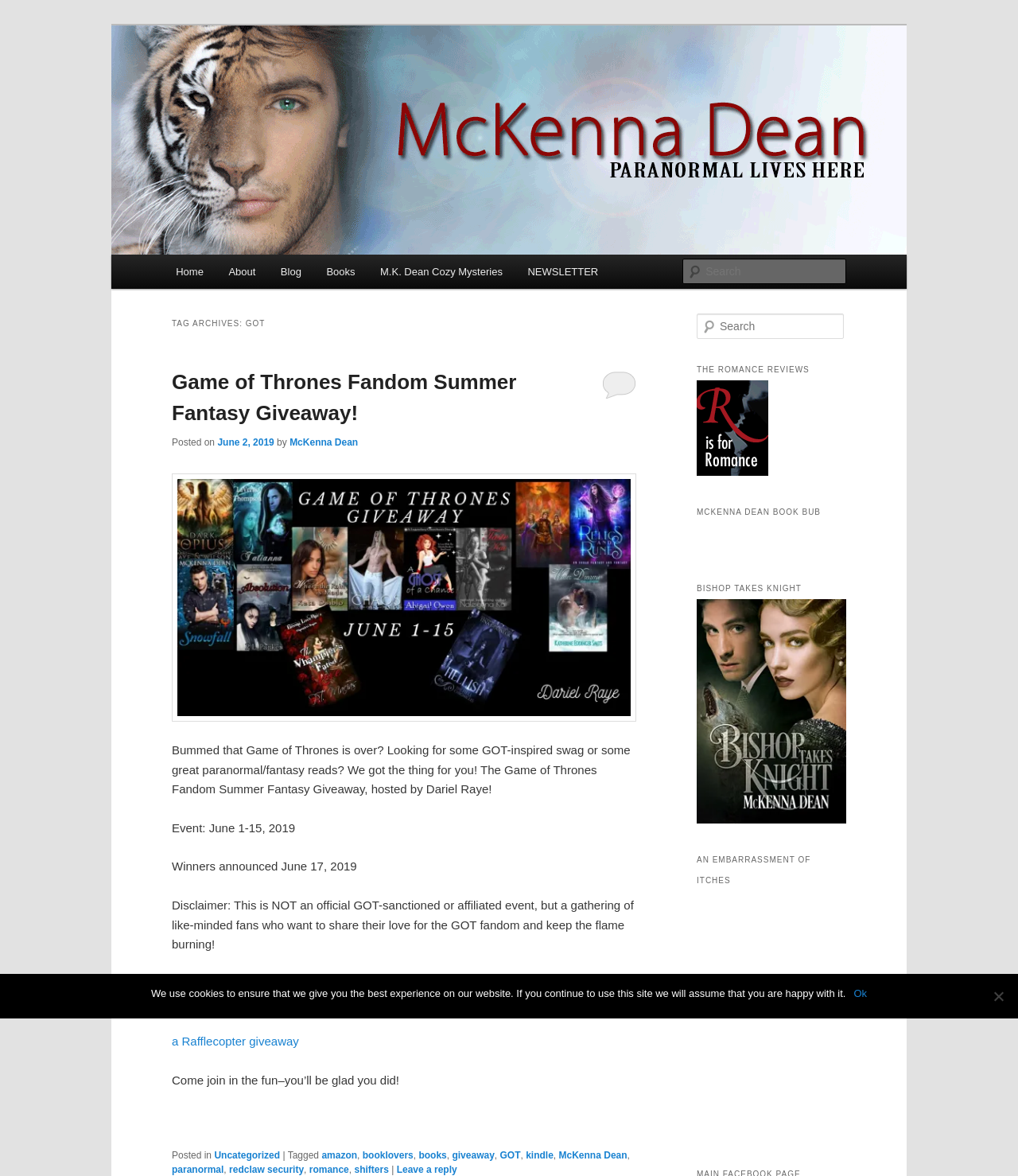Identify the bounding box coordinates for the UI element that matches this description: "parent_node: Search name="s" placeholder="Search"".

[0.684, 0.266, 0.829, 0.288]